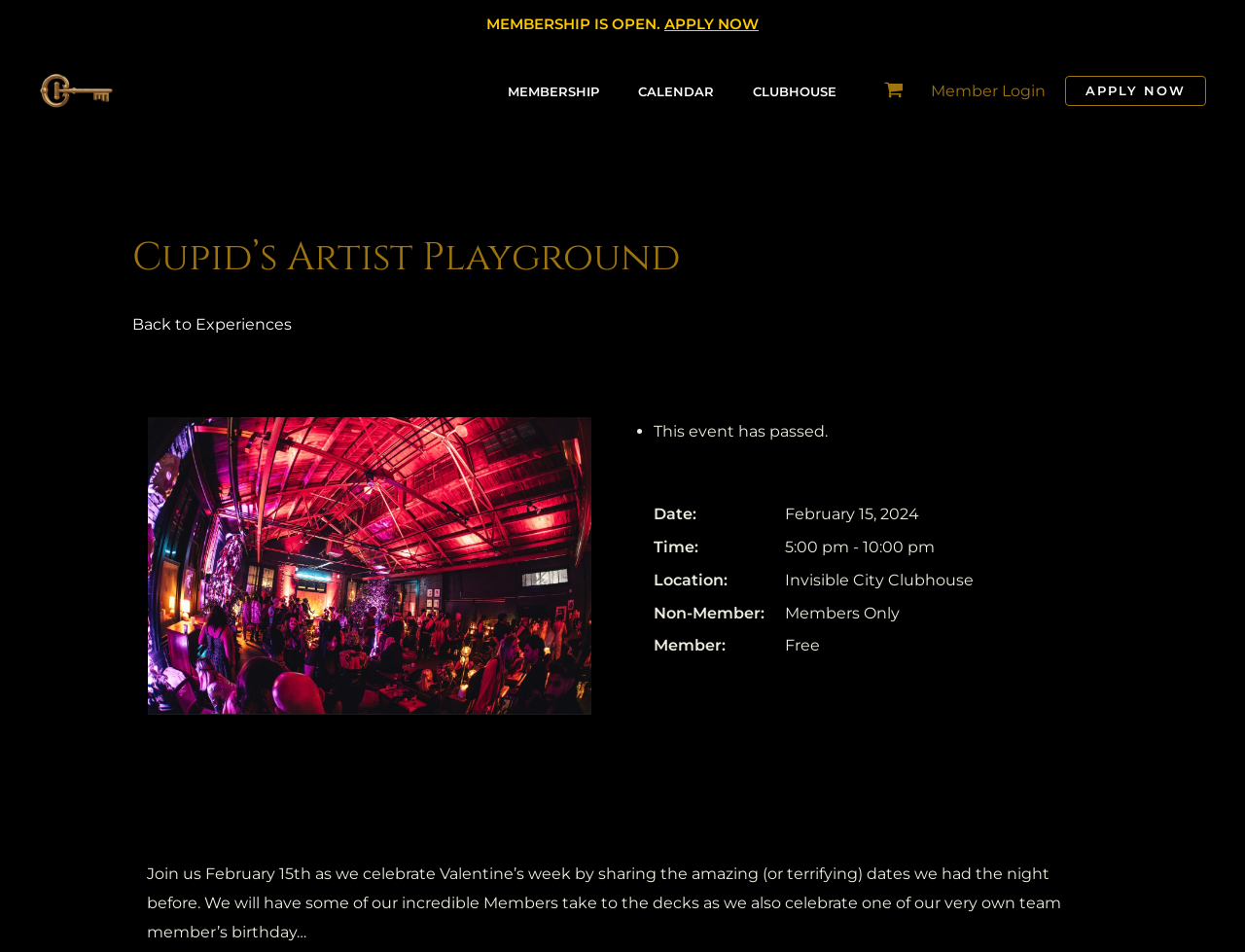What is the event time?
Refer to the screenshot and respond with a concise word or phrase.

5:00 pm - 10:00 pm